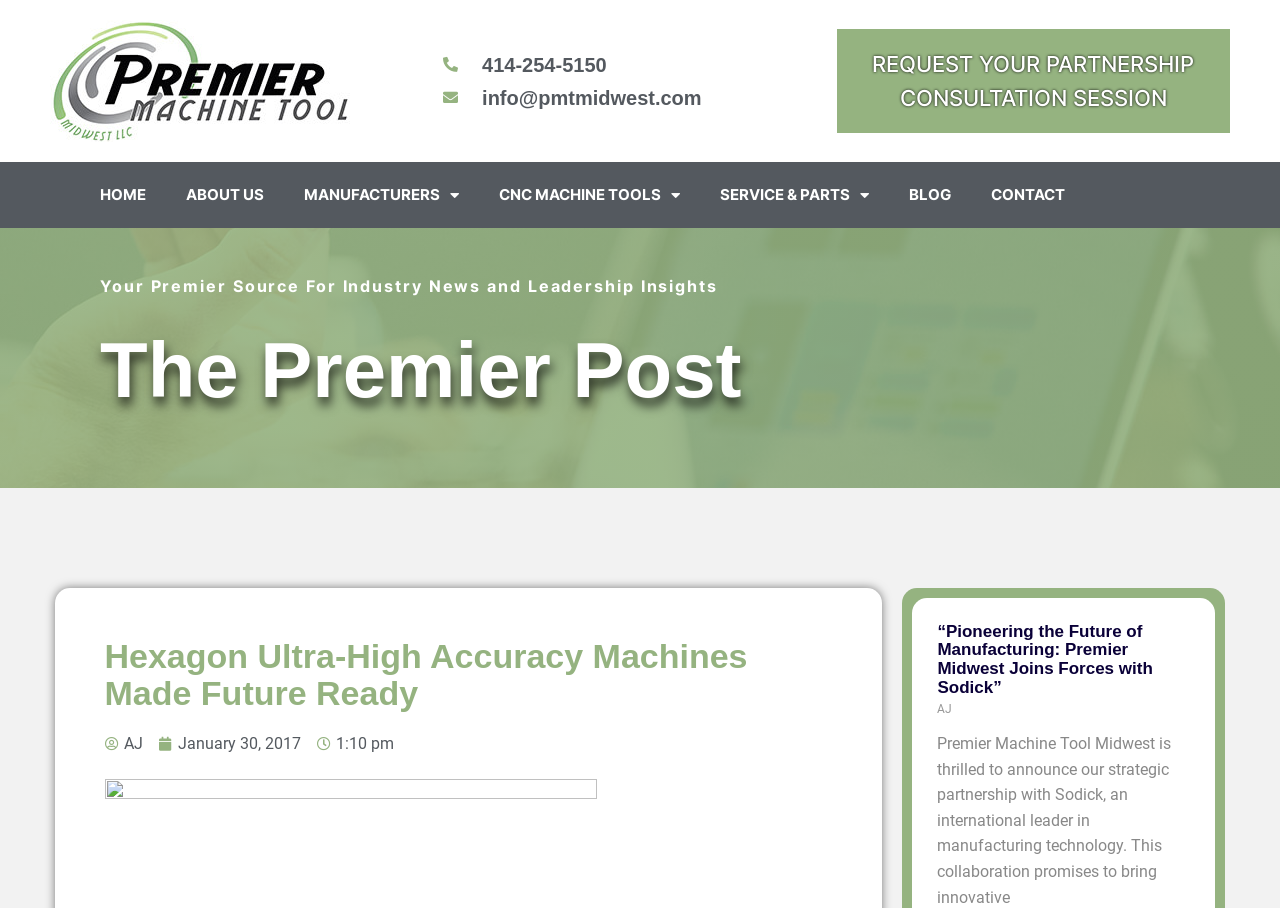What is the date of the blog post?
Please provide a comprehensive answer based on the information in the image.

I searched for date-related text elements on the webpage and found the text 'January 30, 2017' which is a date format, and I inferred that it is the date of the blog post.